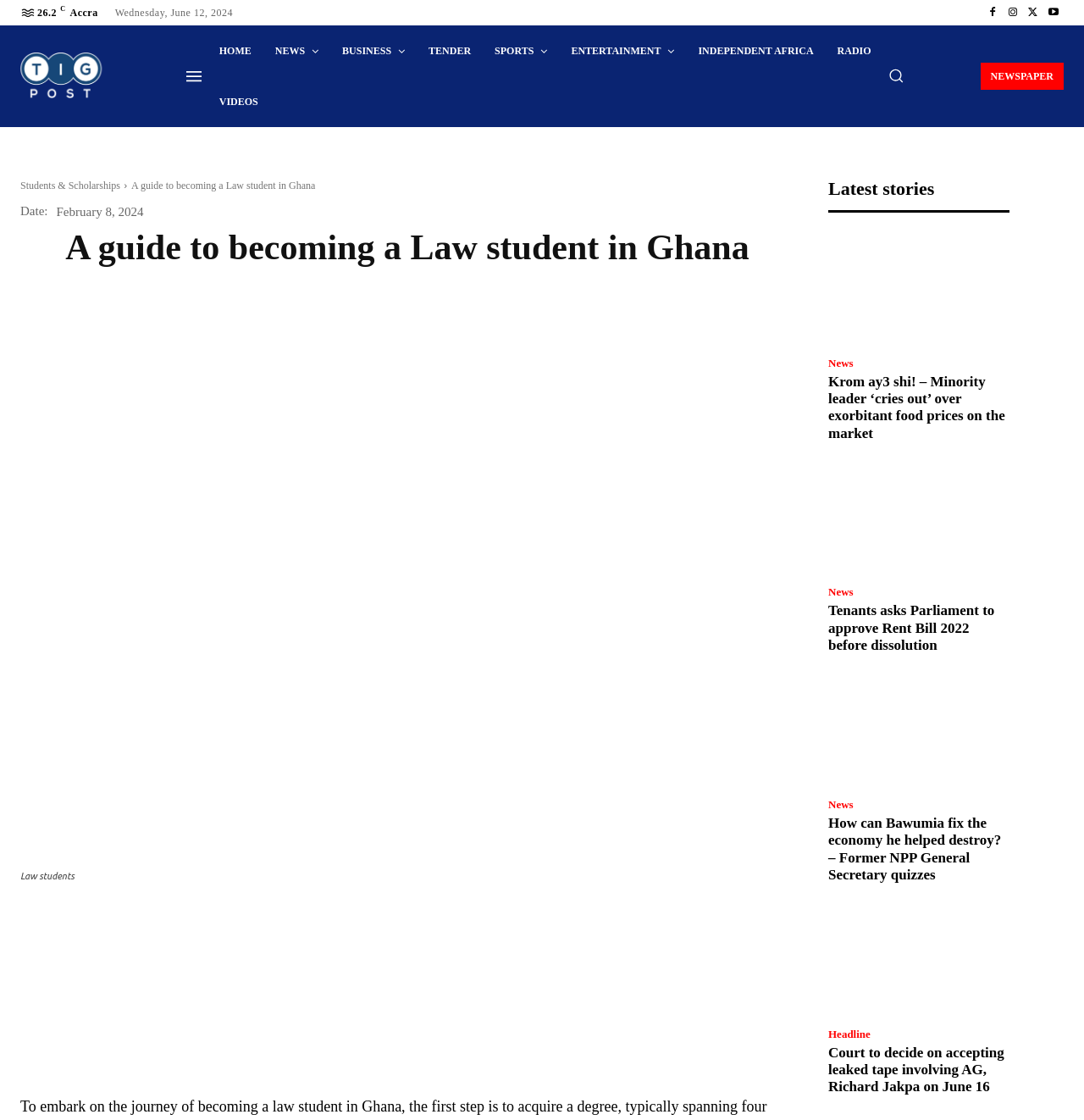Given the content of the image, can you provide a detailed answer to the question?
What is the date of the latest news?

I found the date by looking at the 'Date:' label and its corresponding value, which is 'February 8, 2024'.